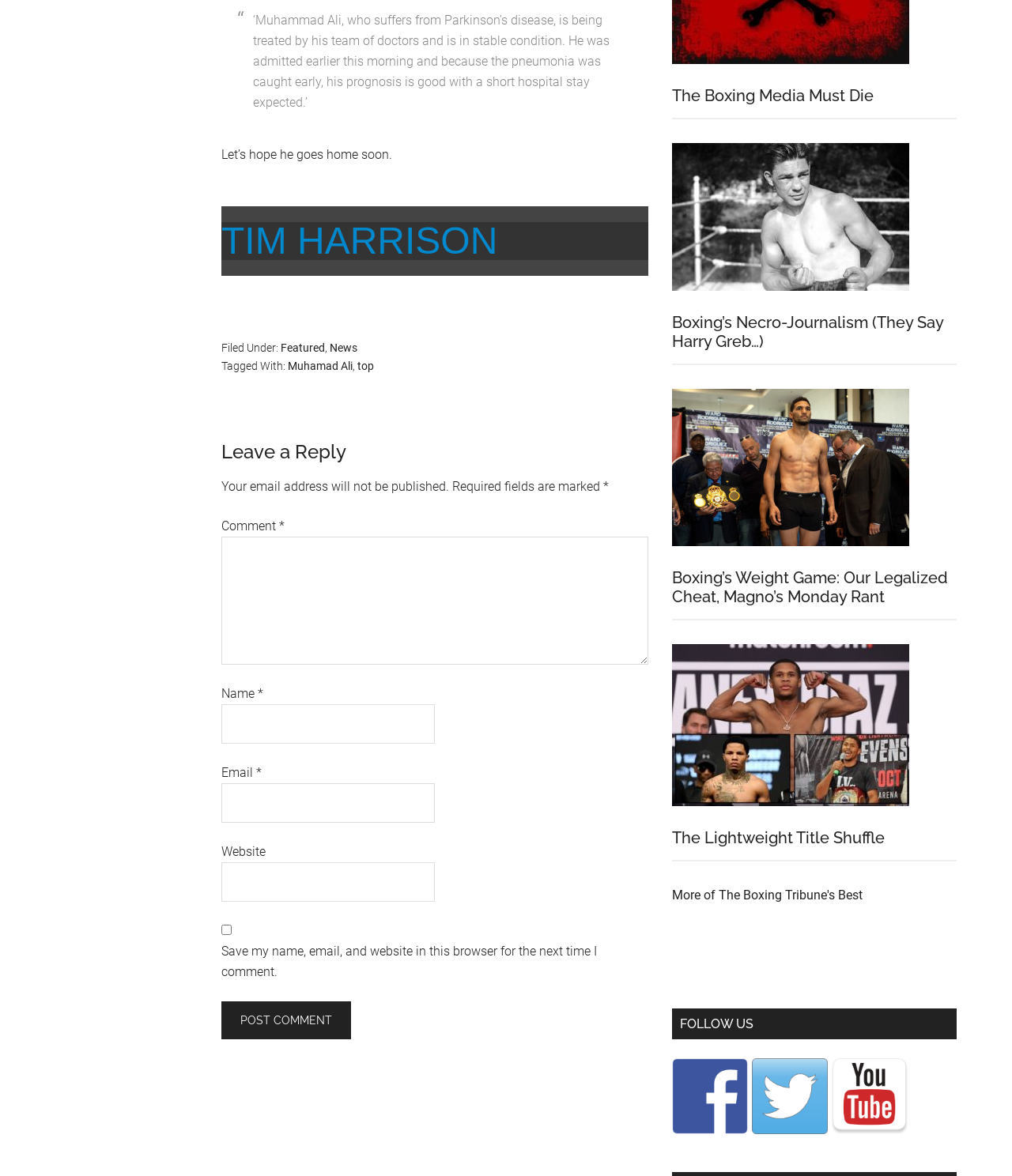Please examine the image and provide a detailed answer to the question: What is the purpose of the text box labeled 'Comment'?

The text box labeled 'Comment' is a required field, and it is located below the 'Leave a Reply' heading. Its purpose is to allow users to enter a comment or a reply to the article or post.